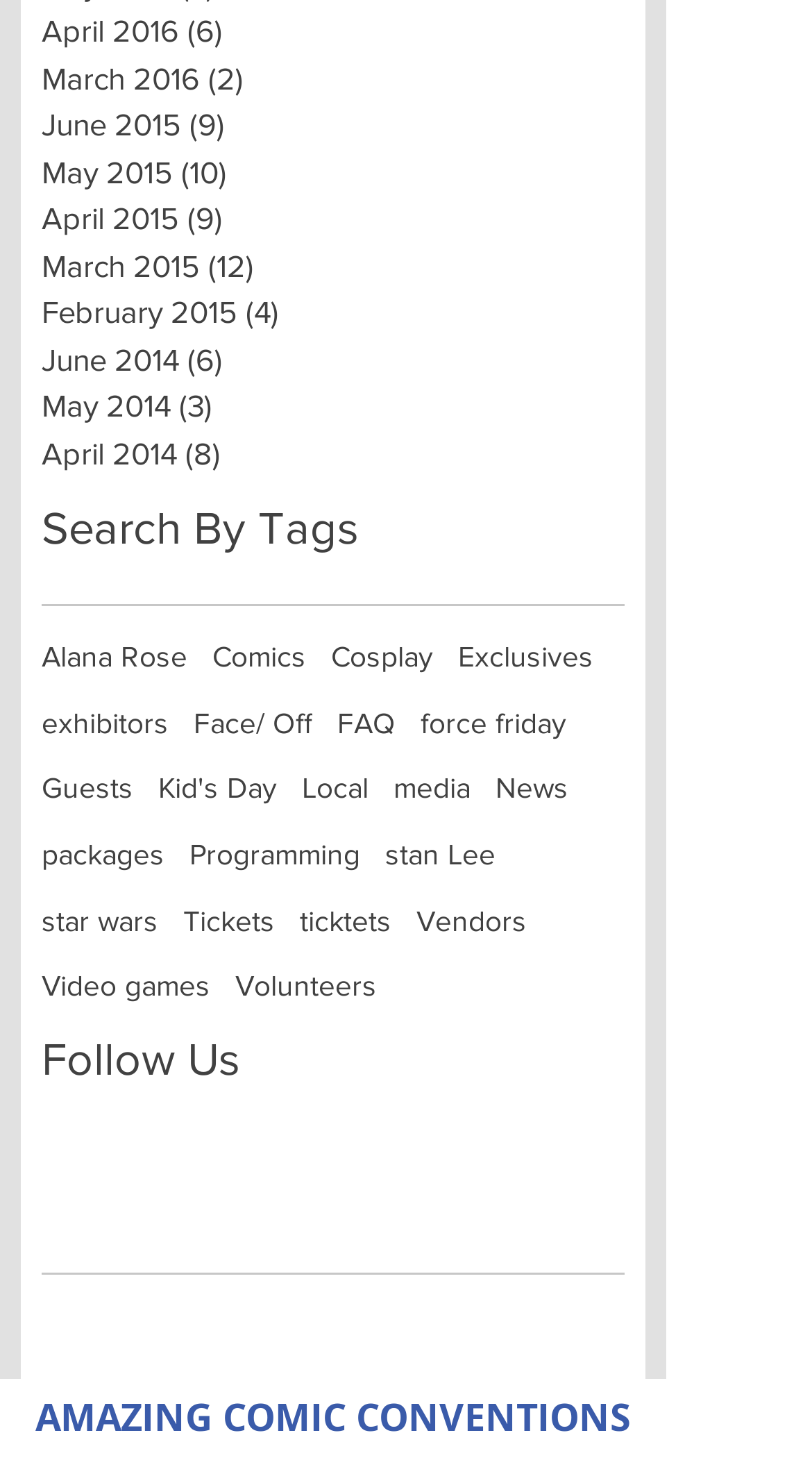Kindly provide the bounding box coordinates of the section you need to click on to fulfill the given instruction: "Check out the latest news".

[0.61, 0.528, 0.7, 0.556]